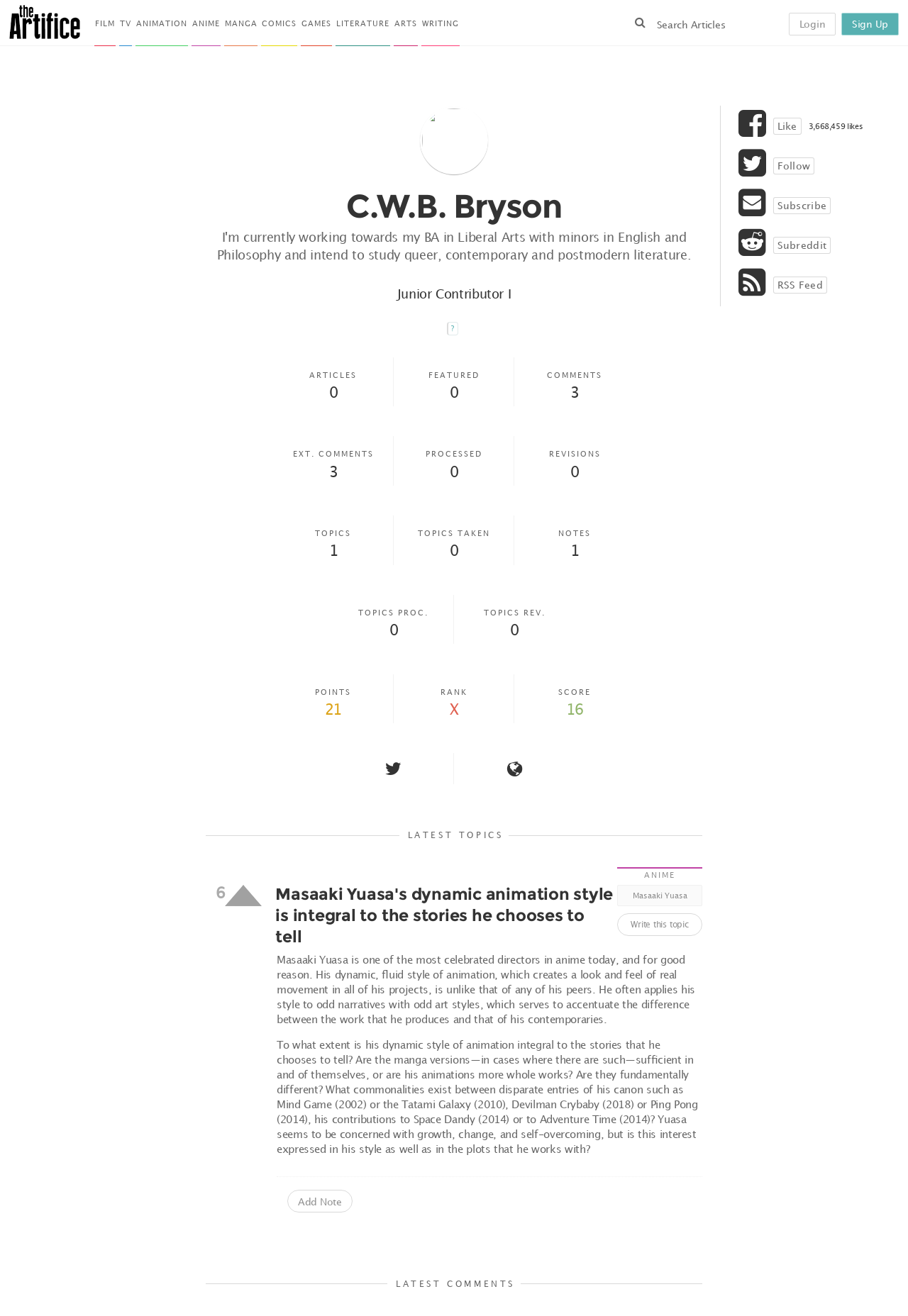Using the details in the image, give a detailed response to the question below:
What type of content does this website cover?

Based on the webpage, it covers a wide spectrum of art forms, including Film, TV, Games, Anime, Manga, and Comics, as indicated by the links at the top of the page.